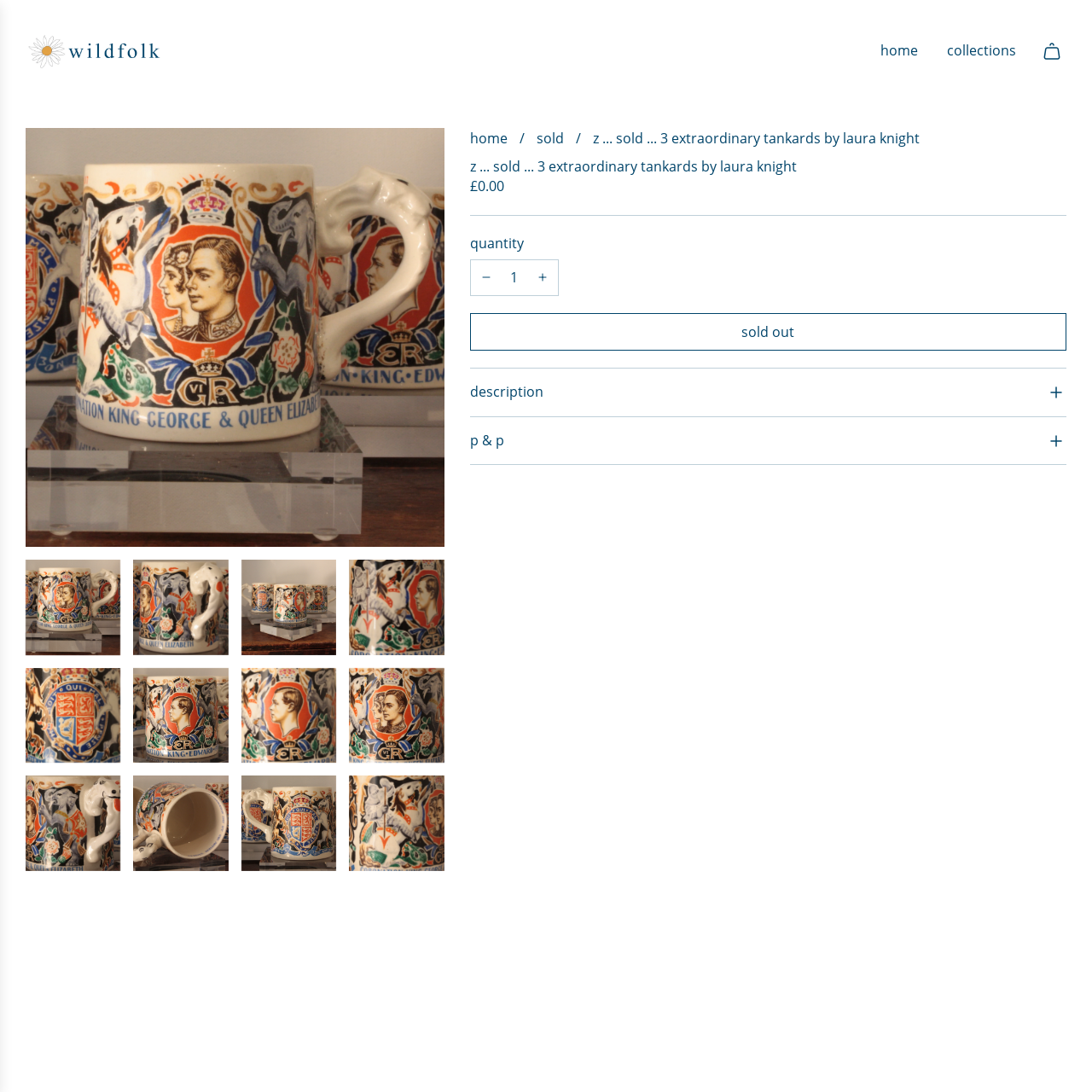Look at the image enclosed within the red outline and answer the question with a single word or phrase:
Who is the artist attributed to these tankards?

Laura Knight